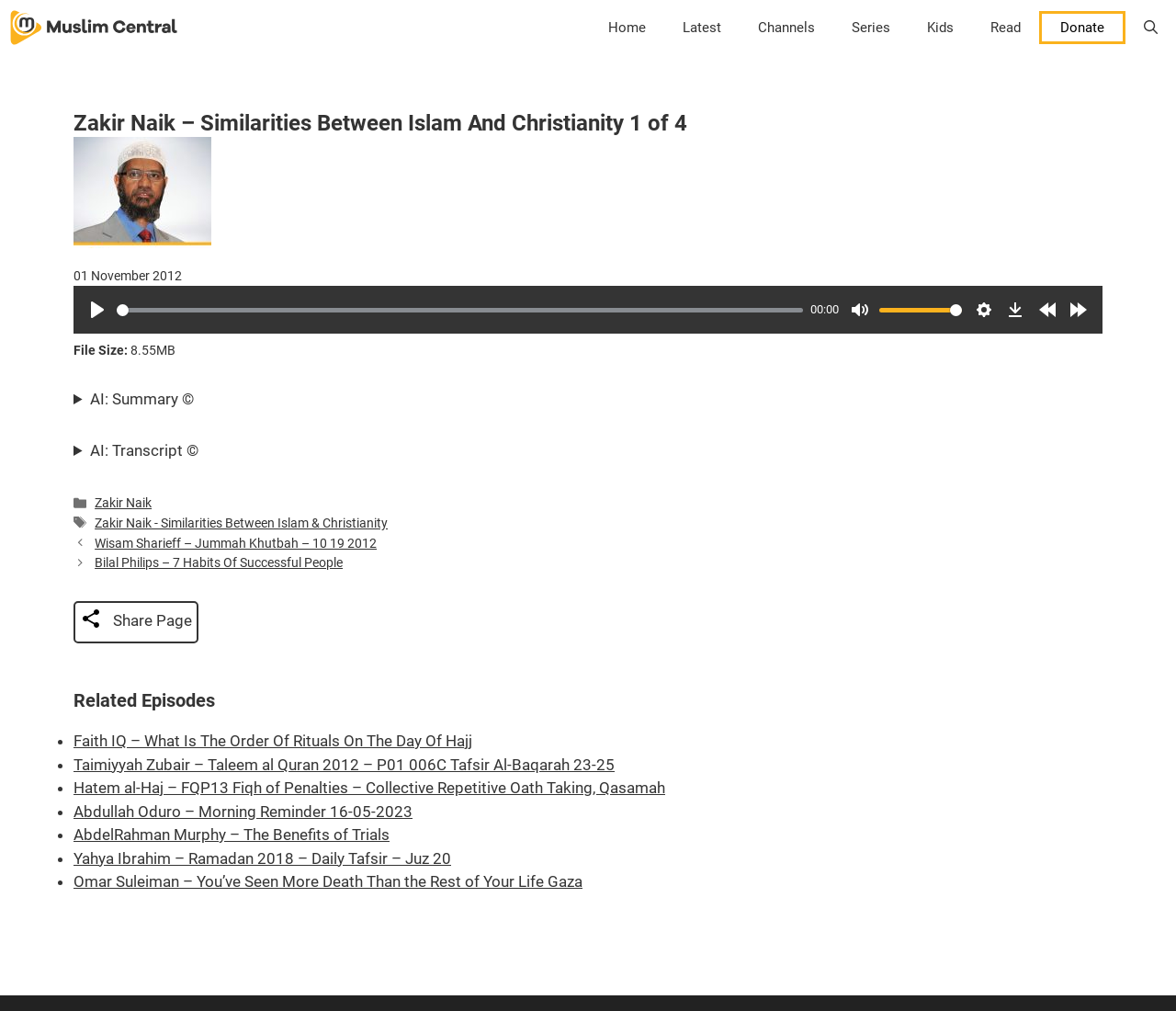Please locate the bounding box coordinates of the region I need to click to follow this instruction: "Download the audio file".

[0.851, 0.292, 0.876, 0.321]